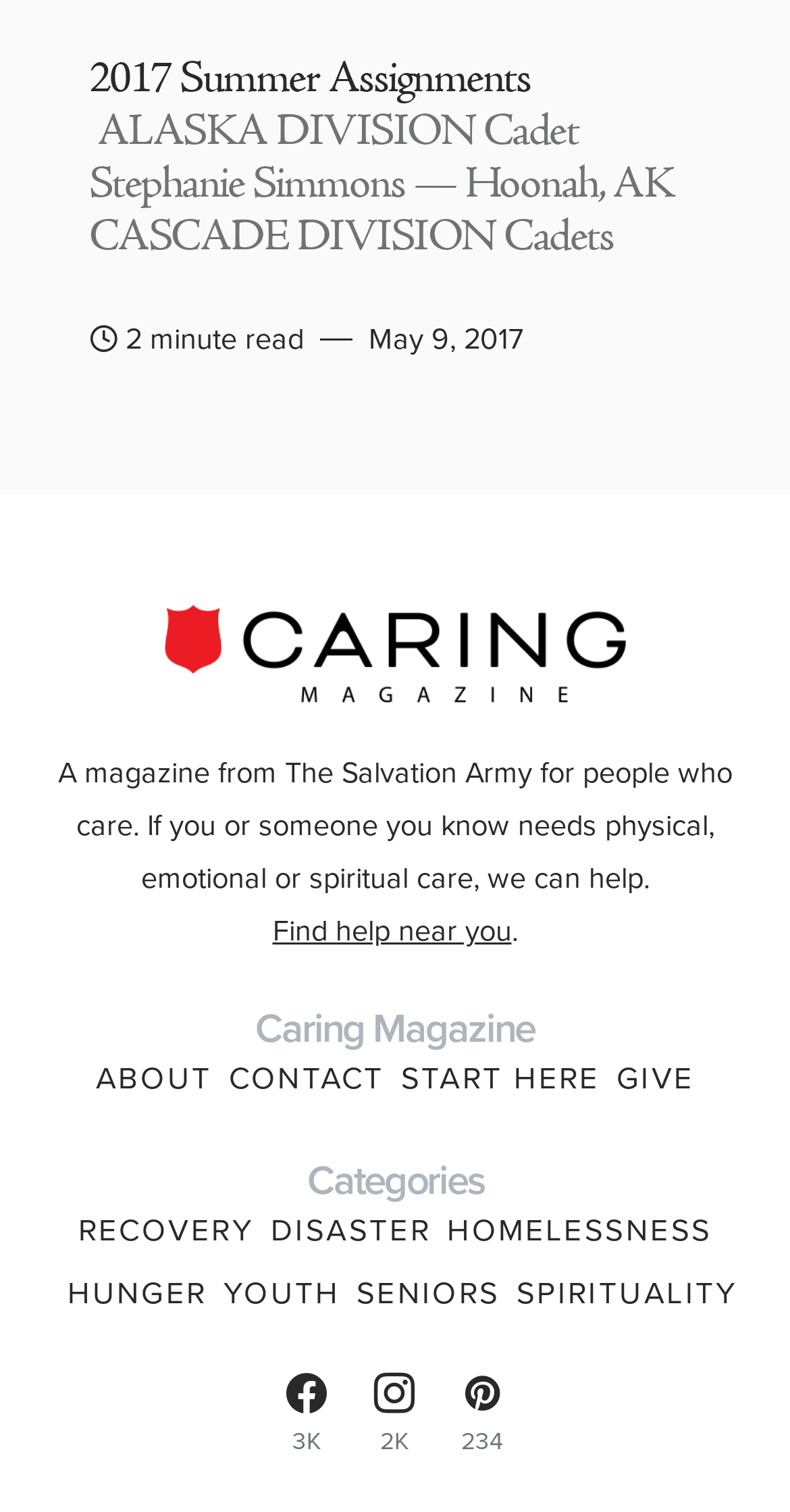Please determine the bounding box coordinates of the element to click on in order to accomplish the following task: "Visit Caring Magazine". Ensure the coordinates are four float numbers ranging from 0 to 1, i.e., [left, top, right, bottom].

[0.062, 0.392, 0.938, 0.474]